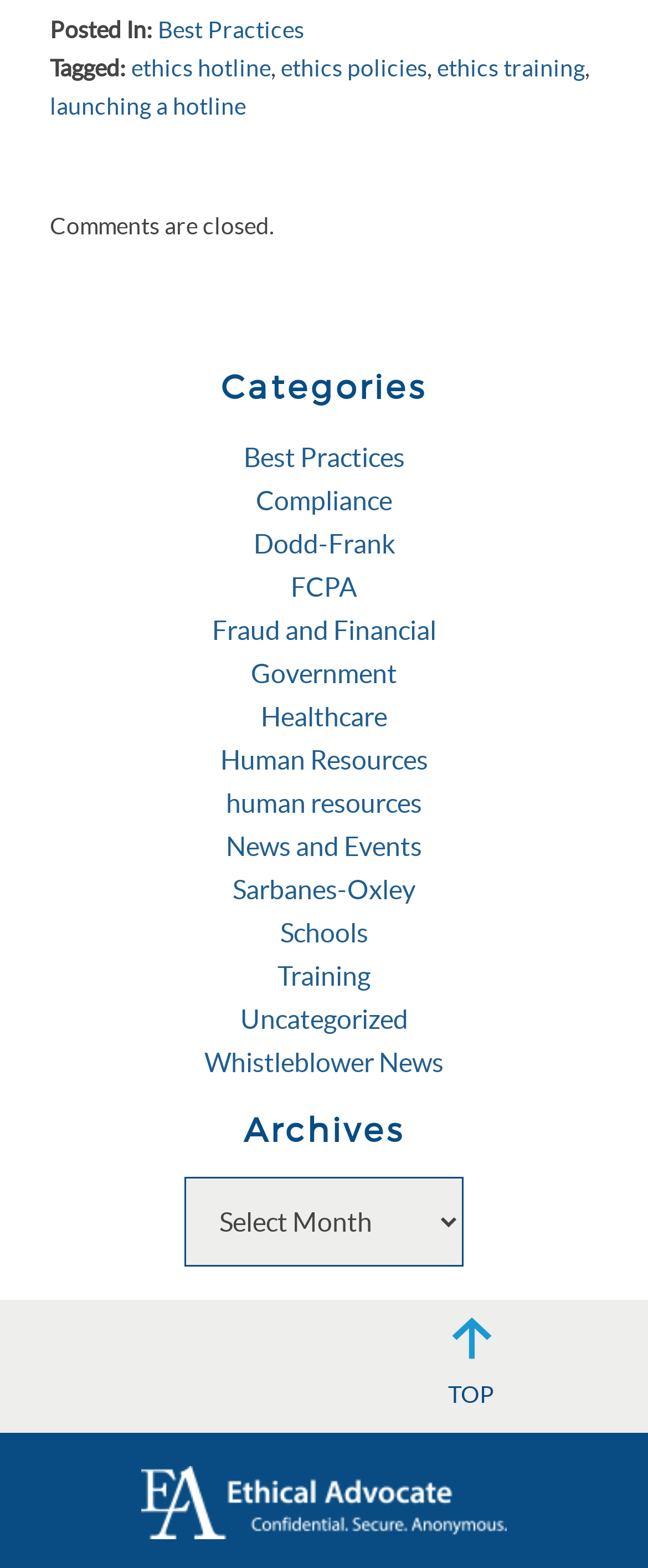Determine the bounding box coordinates for the region that must be clicked to execute the following instruction: "Go to the 'Ethical Advocate' page".

[0.218, 0.947, 0.782, 0.966]